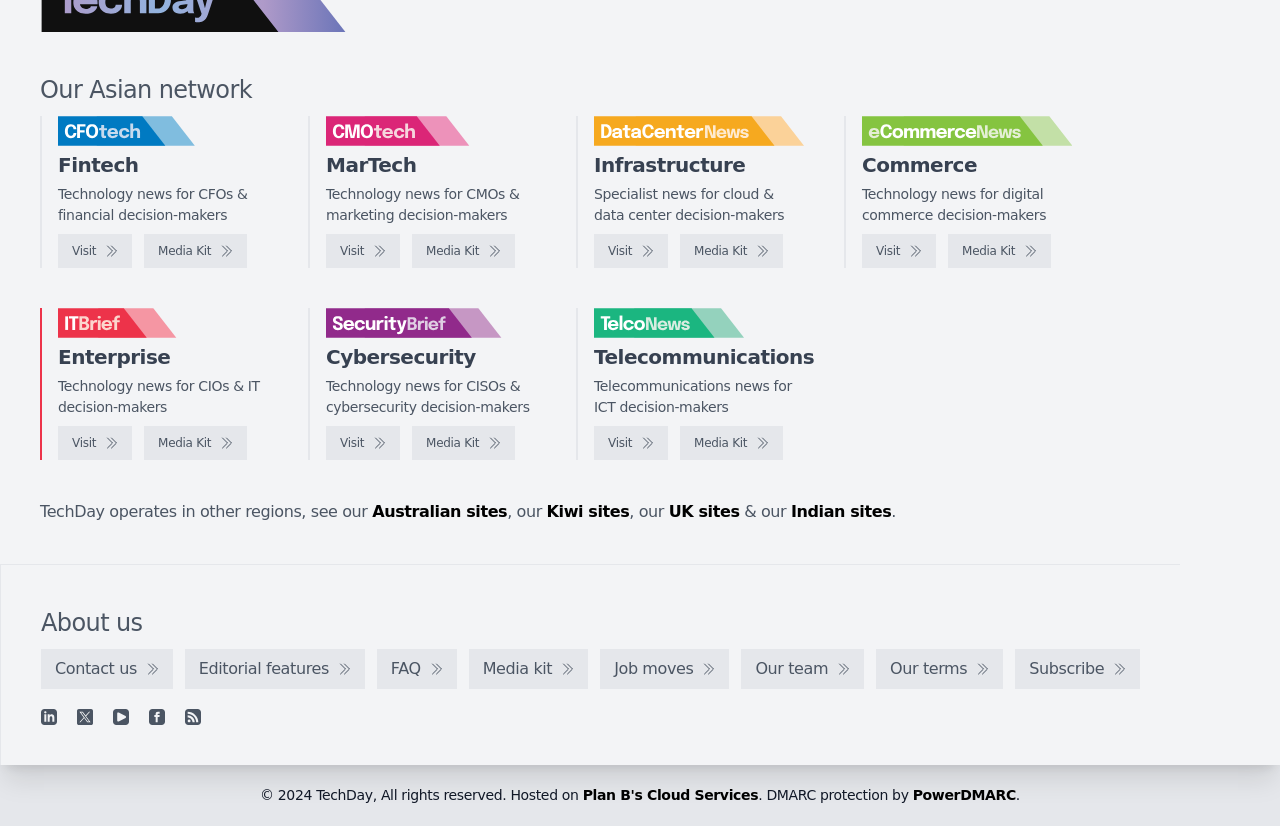How many regions does TechDay operate in?
Using the visual information, answer the question in a single word or phrase.

Multiple